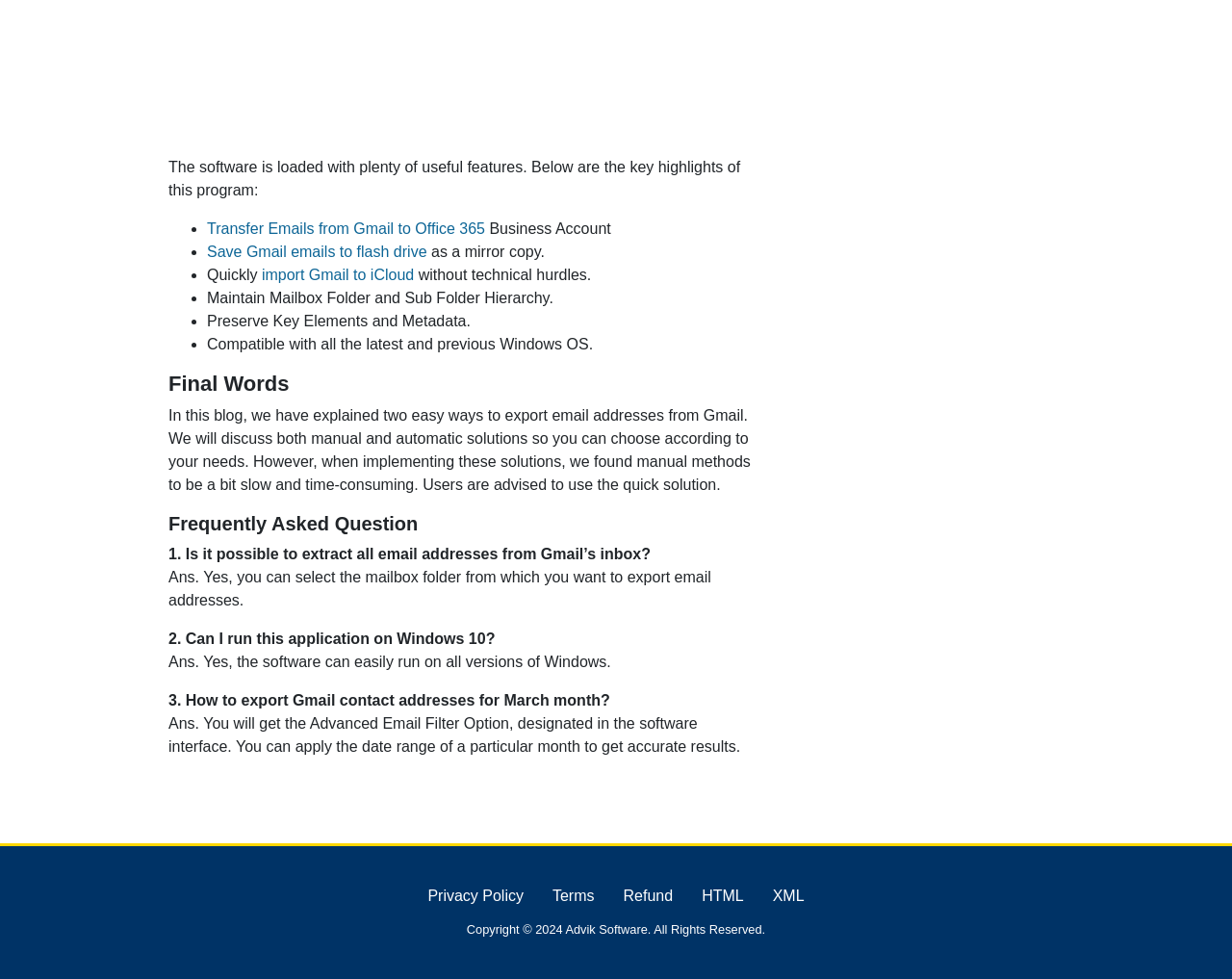Determine the bounding box coordinates for the area that needs to be clicked to fulfill this task: "Click on 'Terms'". The coordinates must be given as four float numbers between 0 and 1, i.e., [left, top, right, bottom].

[0.448, 0.904, 0.482, 0.927]